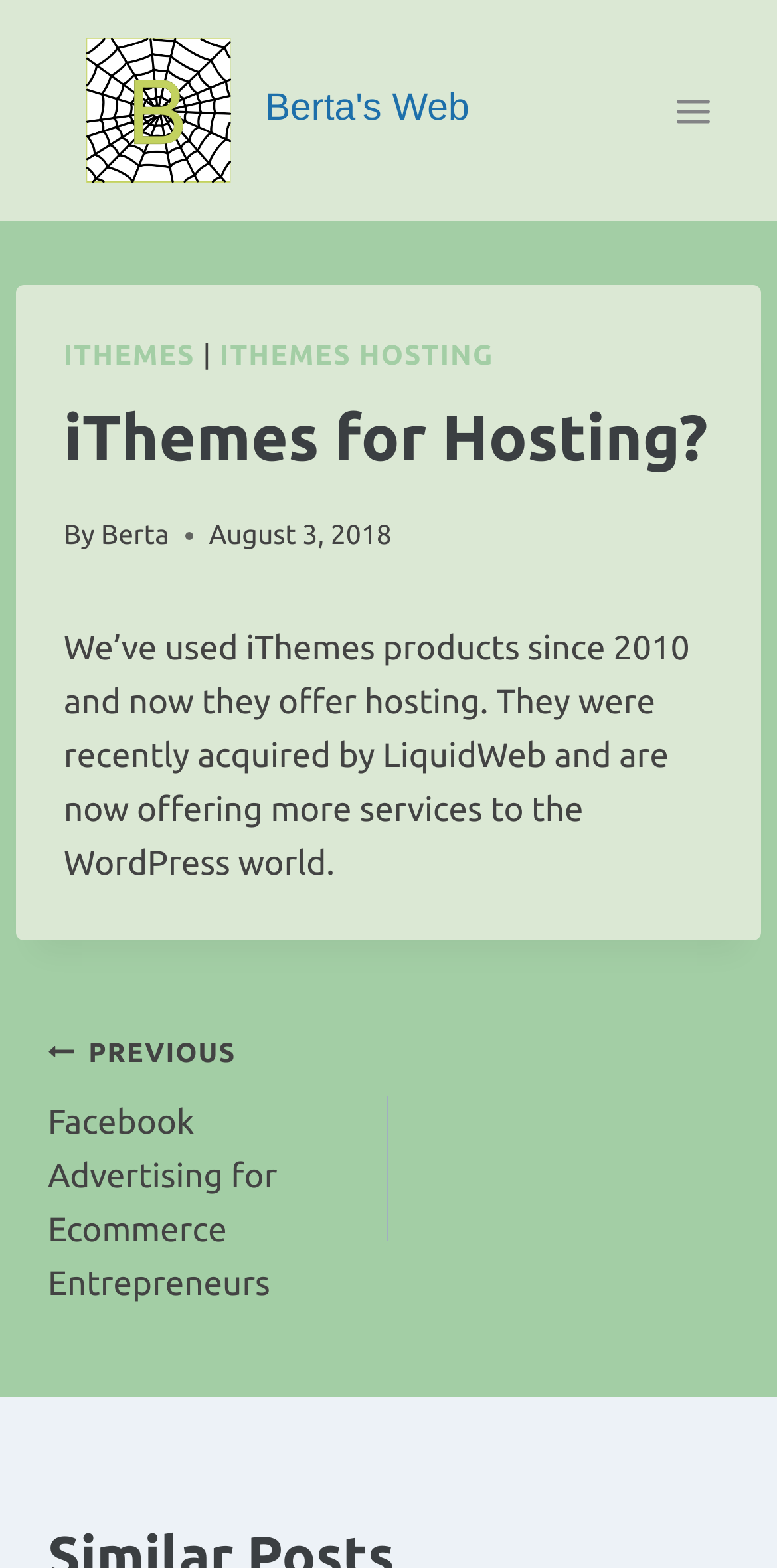What is the name of the website?
Please answer using one word or phrase, based on the screenshot.

Berta's Web